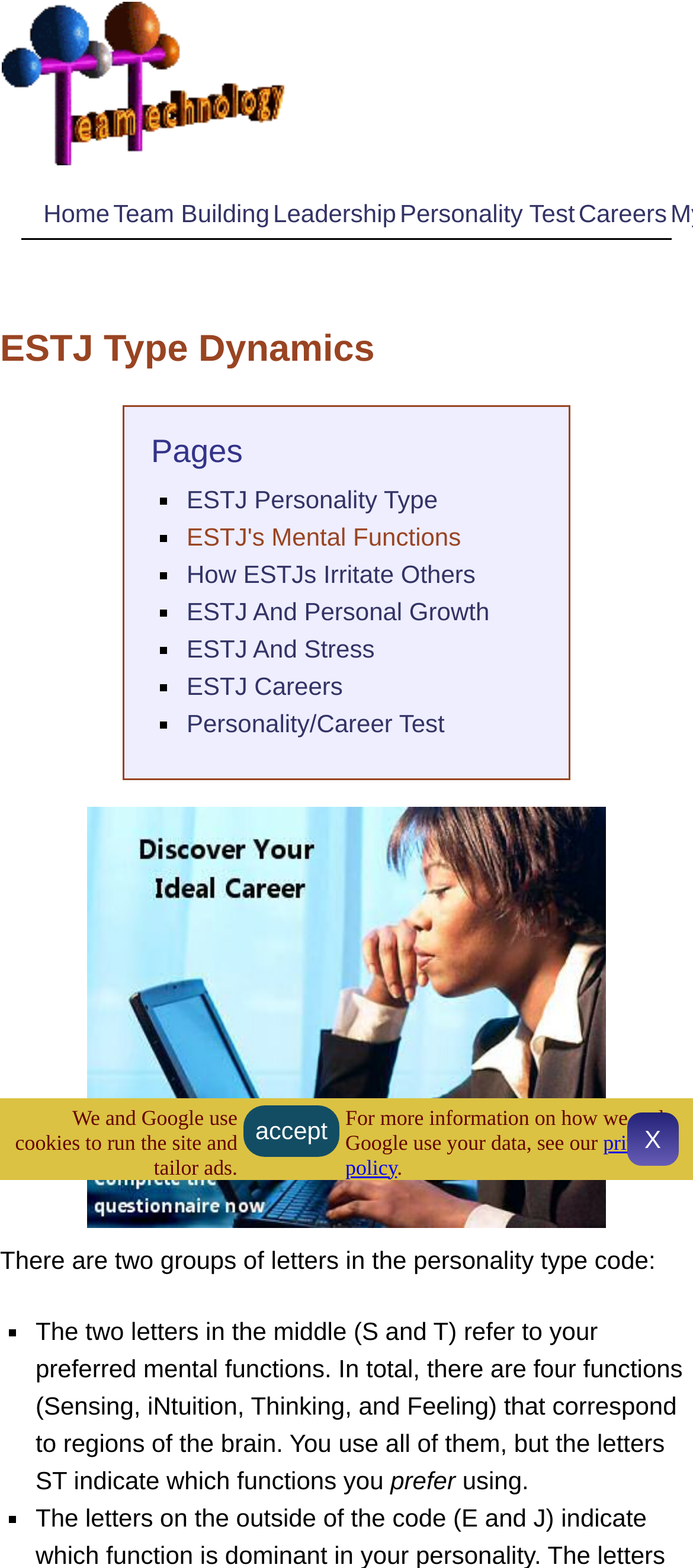Look at the image and give a detailed response to the following question: What are the four functions referred to in the text?

According to the text, the four functions referred to are Sensing, iNtuition, Thinking, and Feeling, which correspond to regions of the brain and are used by individuals, although the letters ST in the personality type code indicate which functions are preferred.